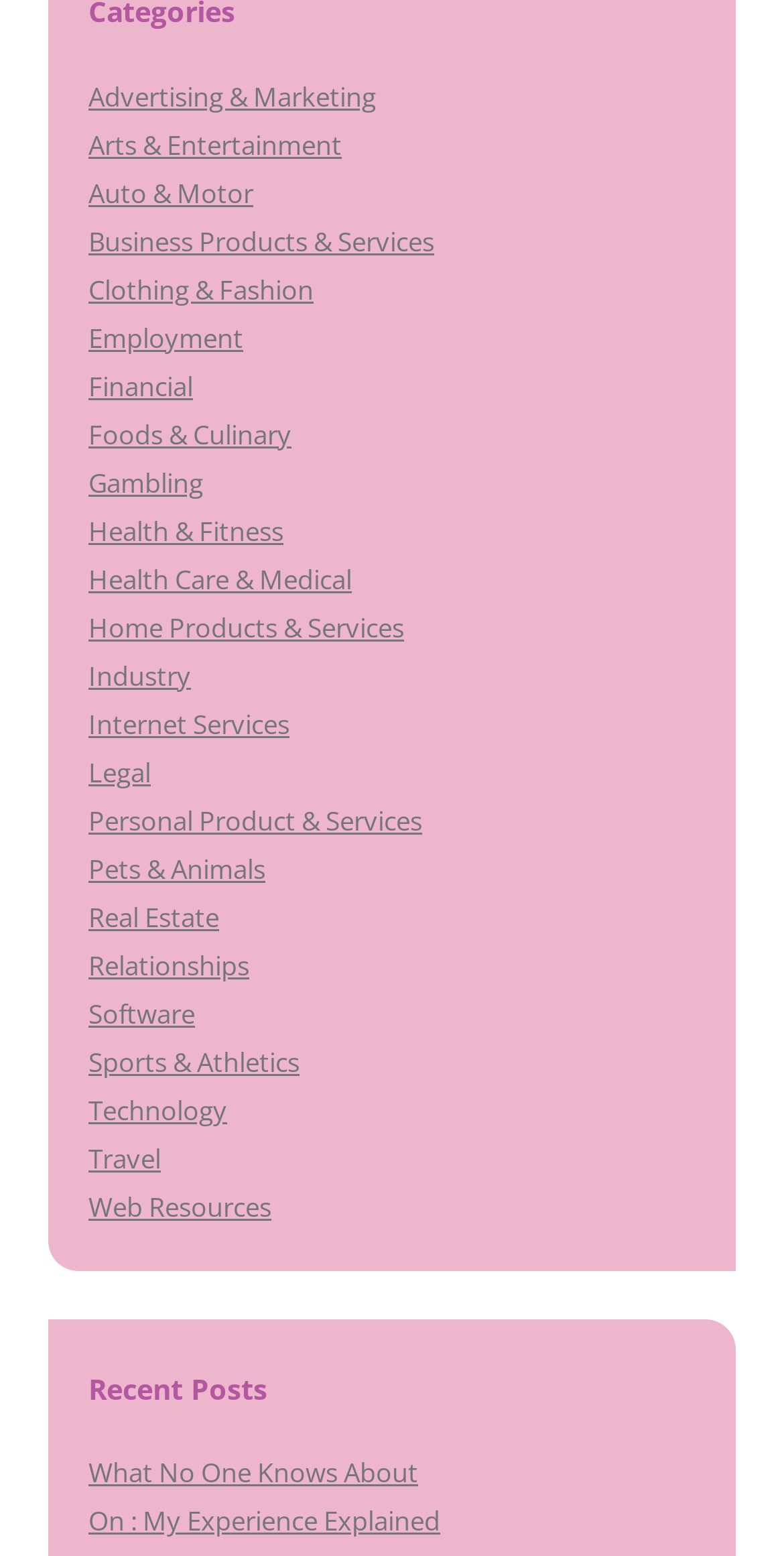How many links are there in the 'Recent Posts' section? Based on the screenshot, please respond with a single word or phrase.

2